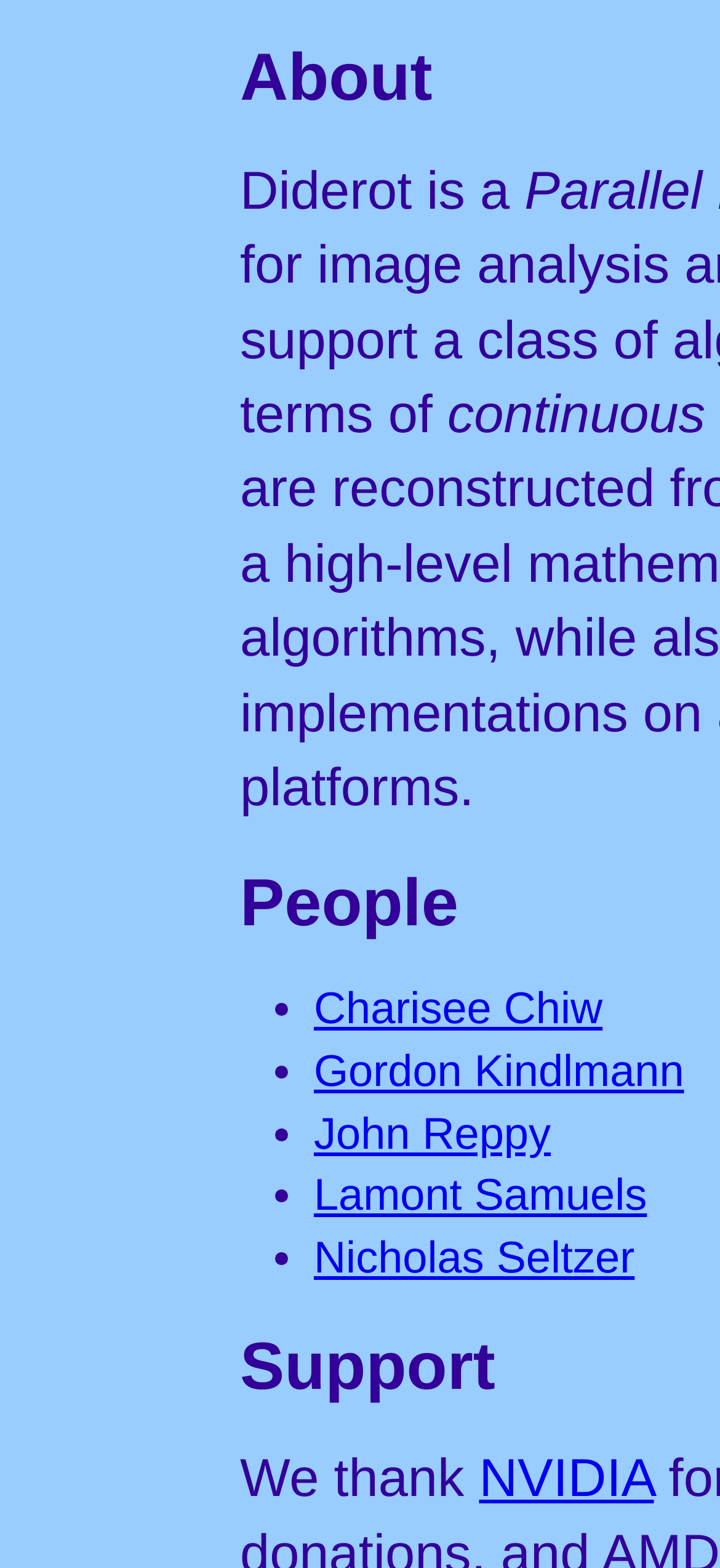Find the bounding box of the web element that fits this description: "John Reppy".

[0.436, 0.708, 0.765, 0.739]